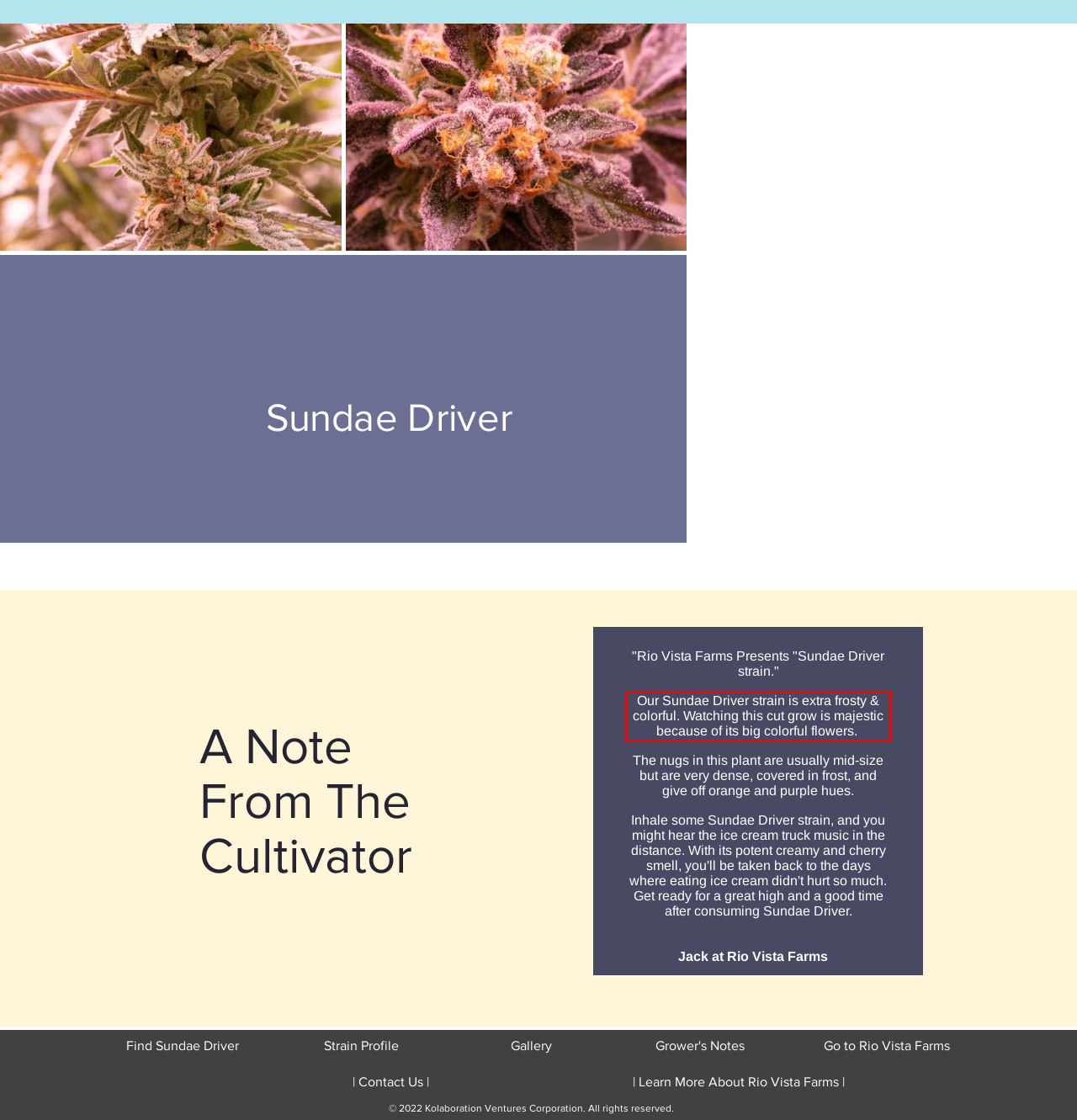In the screenshot of the webpage, find the red bounding box and perform OCR to obtain the text content restricted within this red bounding box.

Our Sundae Driver strain is extra frosty & colorful. Watching this cut grow is majestic because of its big colorful flowers.